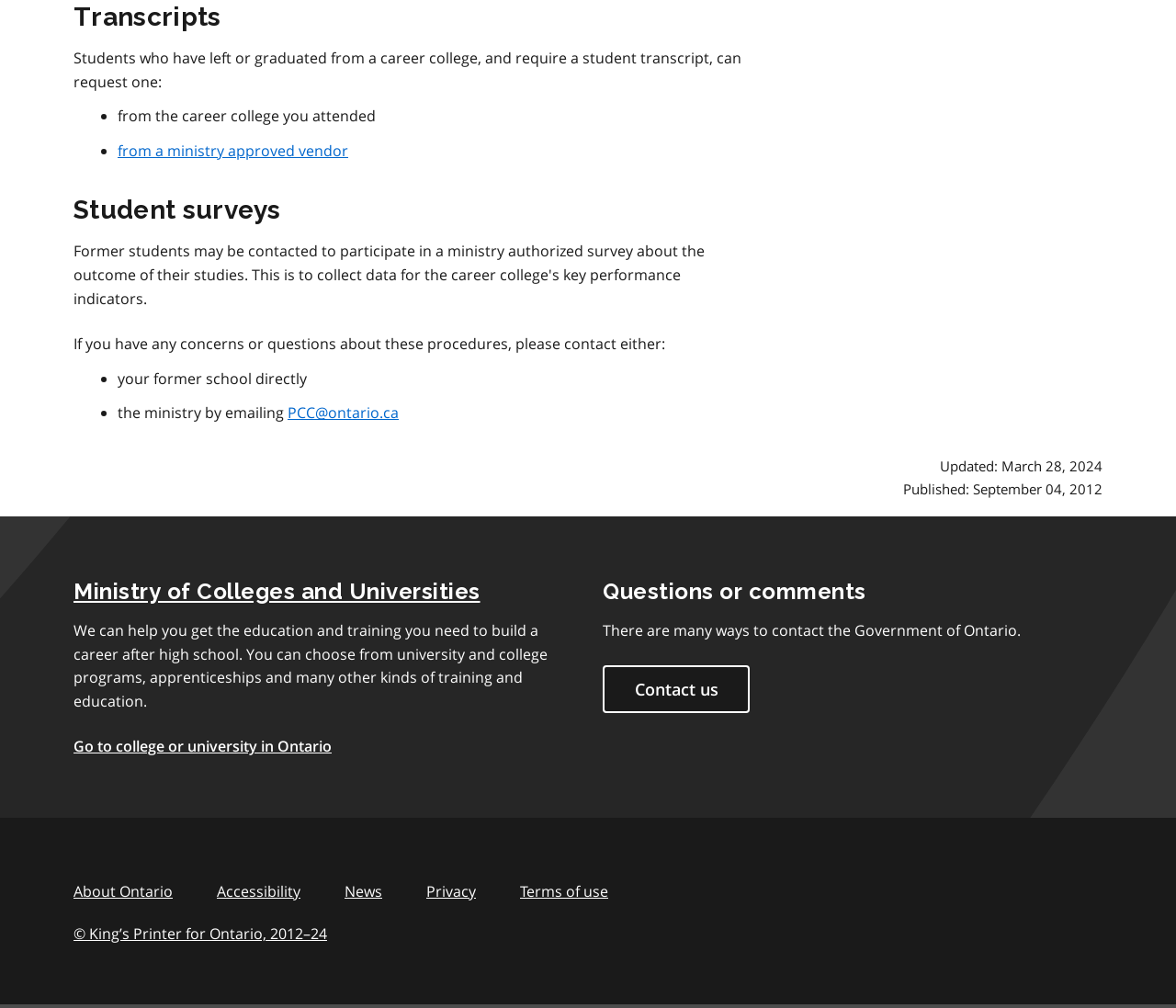Bounding box coordinates should be in the format (top-left x, top-left y, bottom-right x, bottom-right y) and all values should be floating point numbers between 0 and 1. Determine the bounding box coordinate for the UI element described as: from a ministry approved vendor

[0.1, 0.139, 0.296, 0.159]